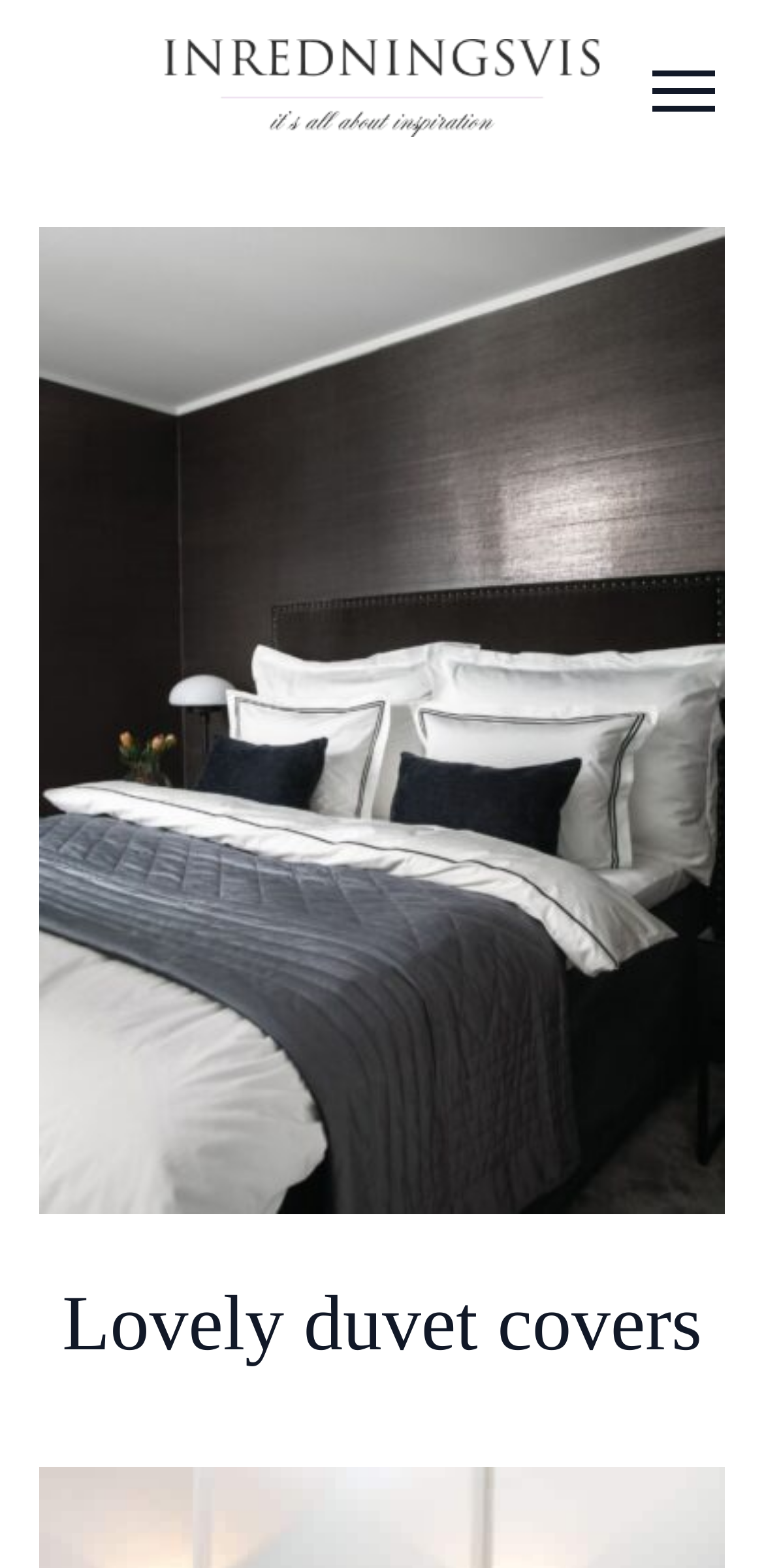Please find and report the primary heading text from the webpage.

Lovely duvet covers